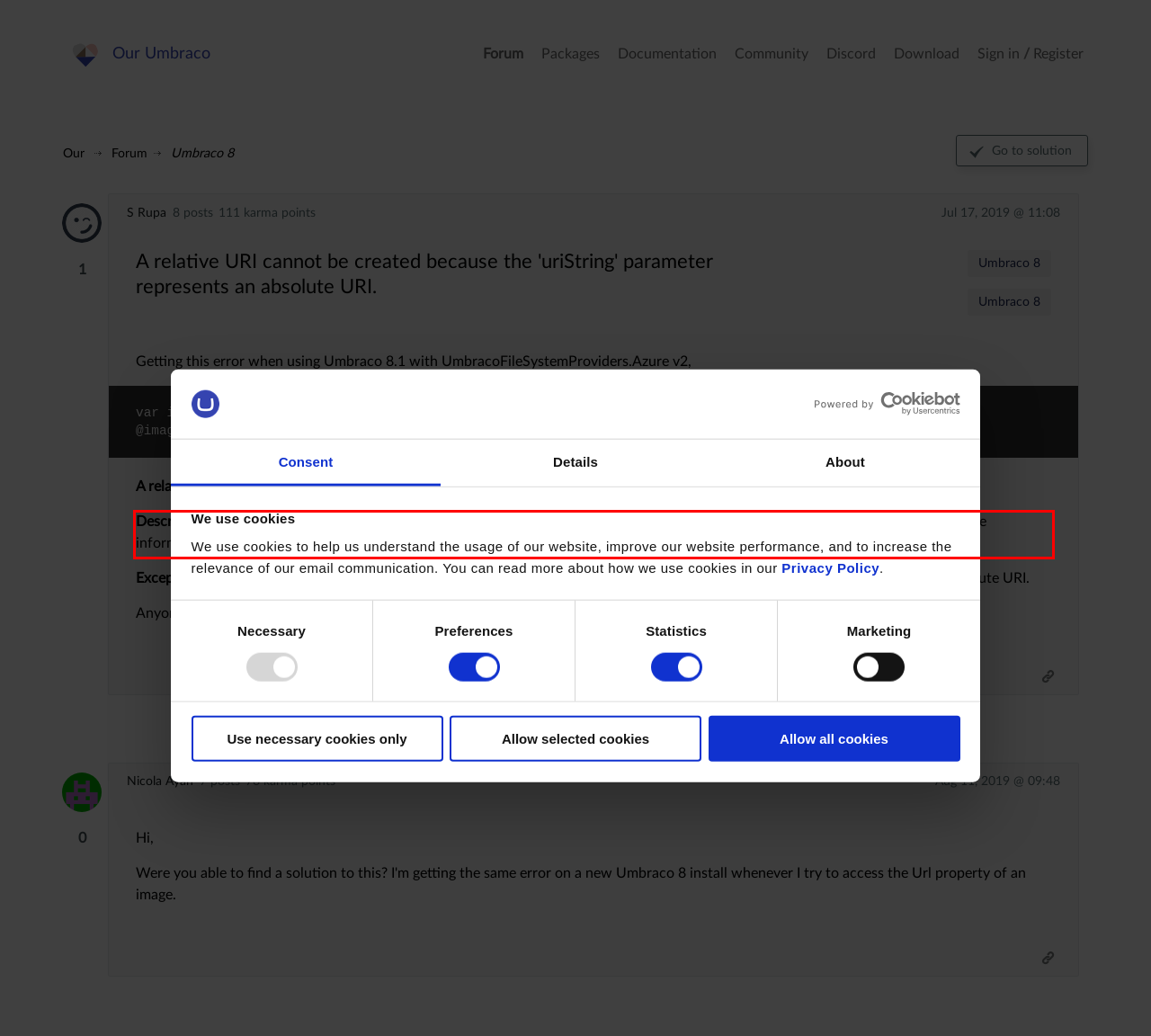You have a screenshot of a webpage with a UI element highlighted by a red bounding box. Use OCR to obtain the text within this highlighted area.

Description: An unhandled exception occurred during the execution of the current web request. Please review the stack trace for more information about the error and where it originated in the code.